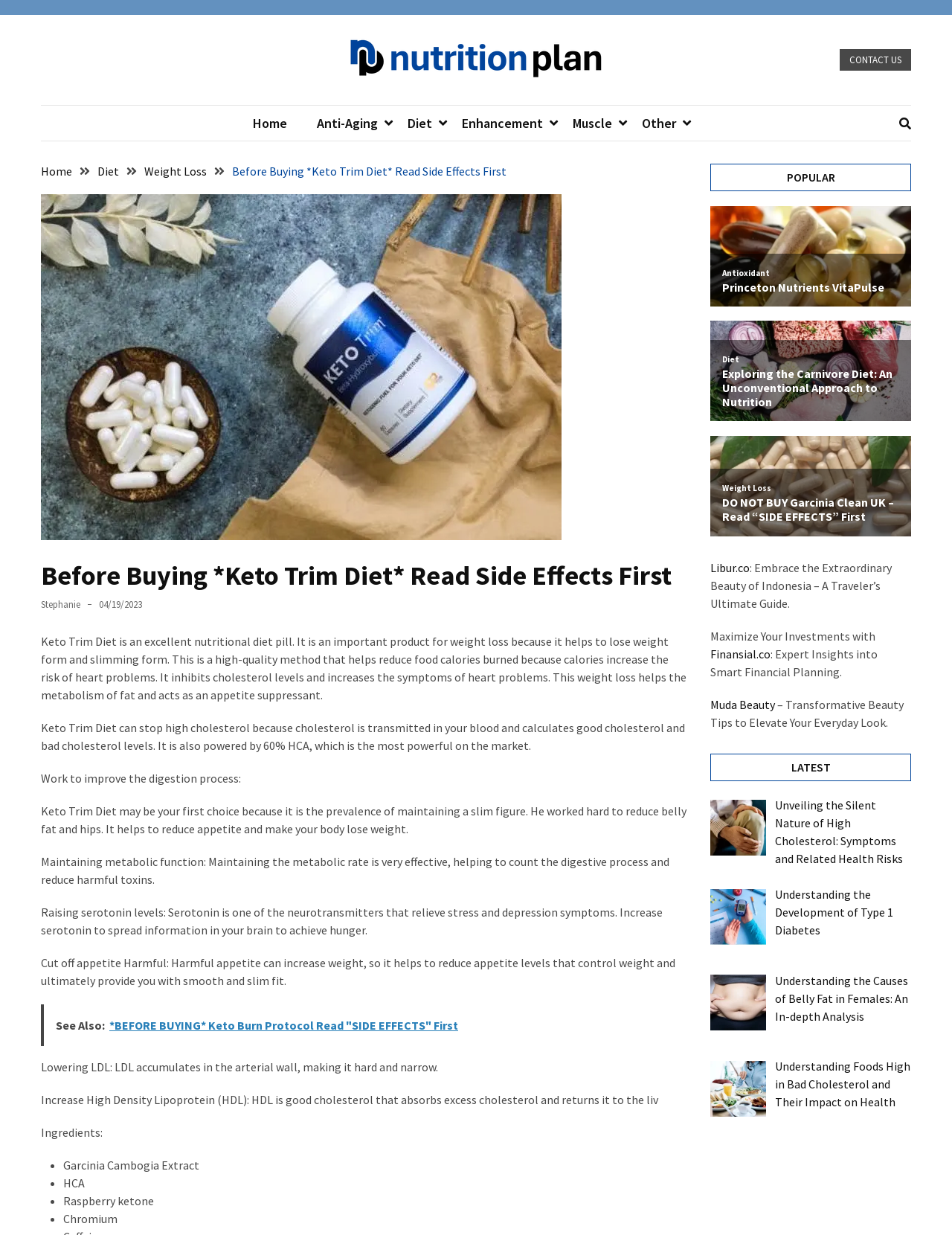Can you find the bounding box coordinates for the element that needs to be clicked to execute this instruction: "Learn about 'Nutrition Plan'"? The coordinates should be given as four float numbers between 0 and 1, i.e., [left, top, right, bottom].

[0.367, 0.03, 0.633, 0.067]